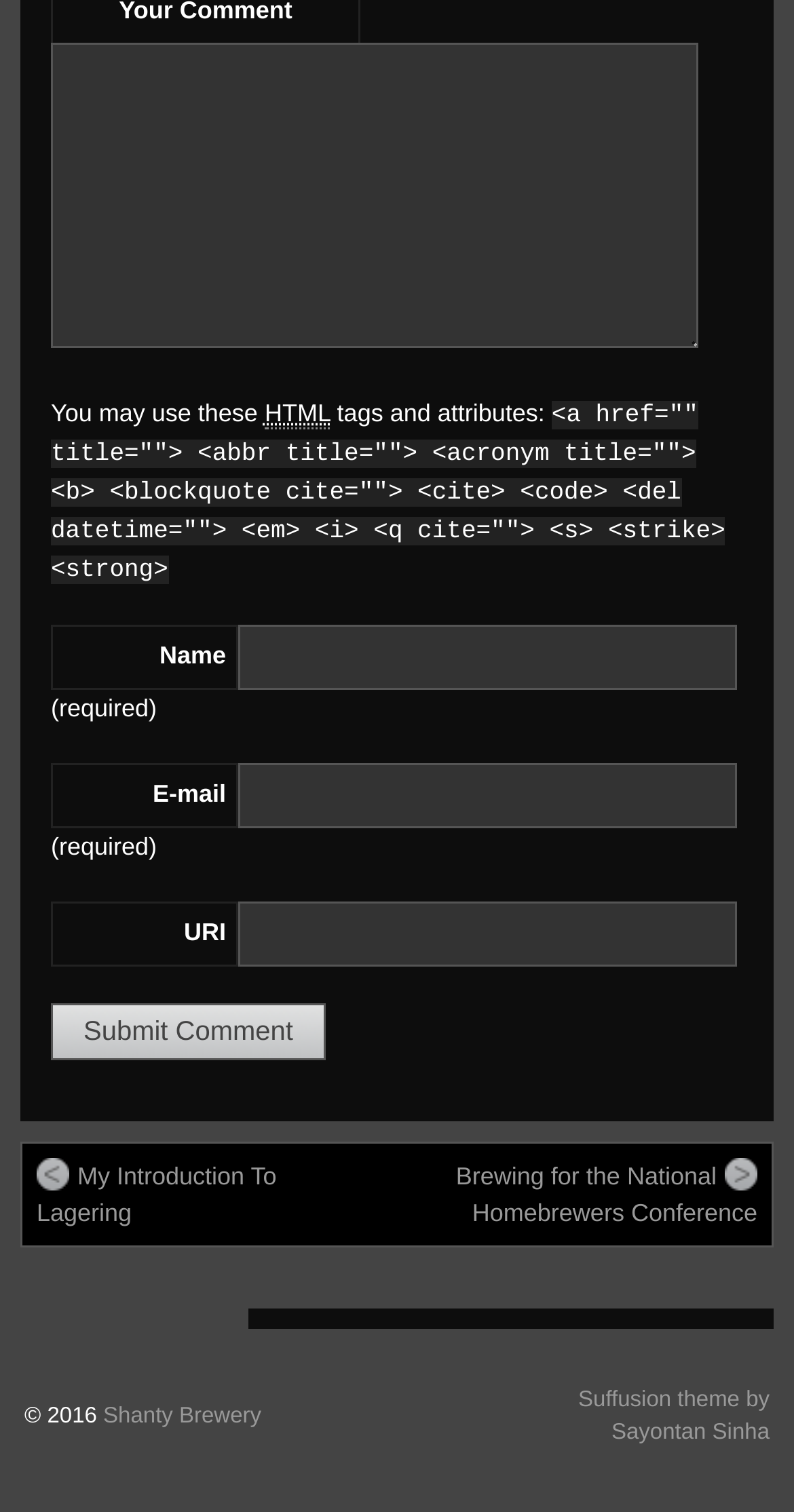How many links are there in the LayoutTable?
Refer to the image and provide a concise answer in one word or phrase.

2